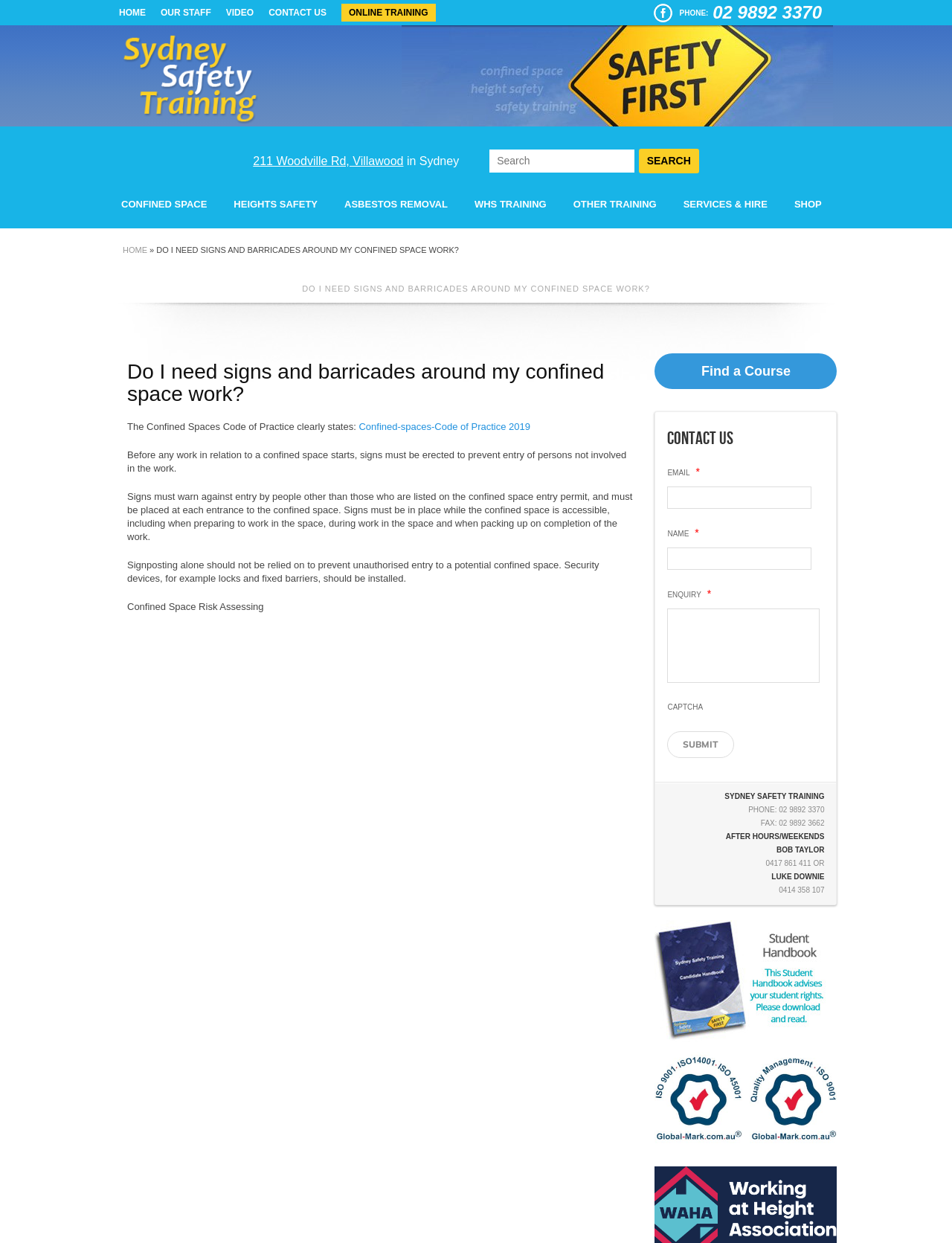Determine the bounding box coordinates of the section I need to click to execute the following instruction: "Submit enquiry". Provide the coordinates as four float numbers between 0 and 1, i.e., [left, top, right, bottom].

[0.701, 0.588, 0.771, 0.61]